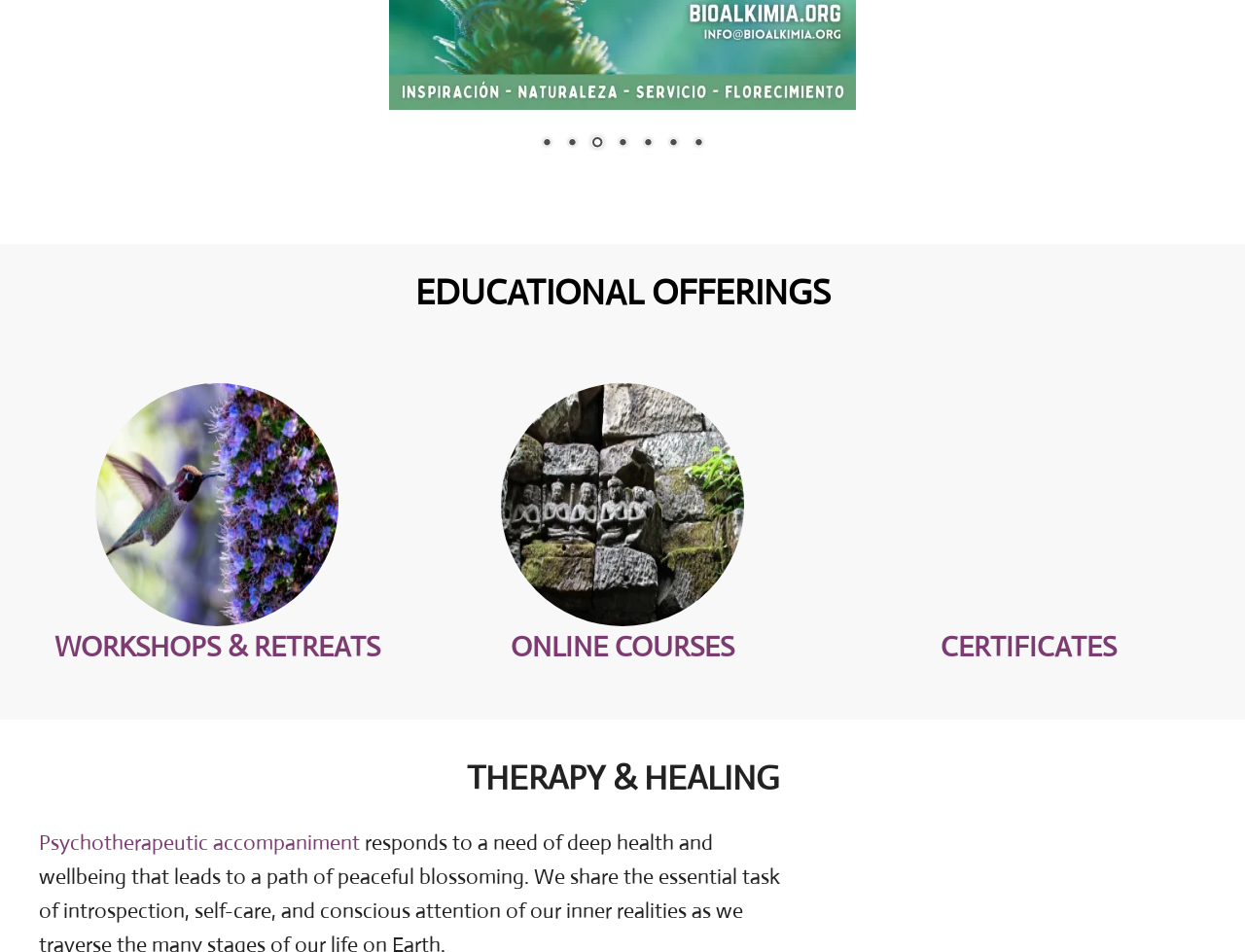Can you specify the bounding box coordinates of the area that needs to be clicked to fulfill the following instruction: "Read about Psychotherapeutic accompaniment"?

[0.031, 0.871, 0.289, 0.899]